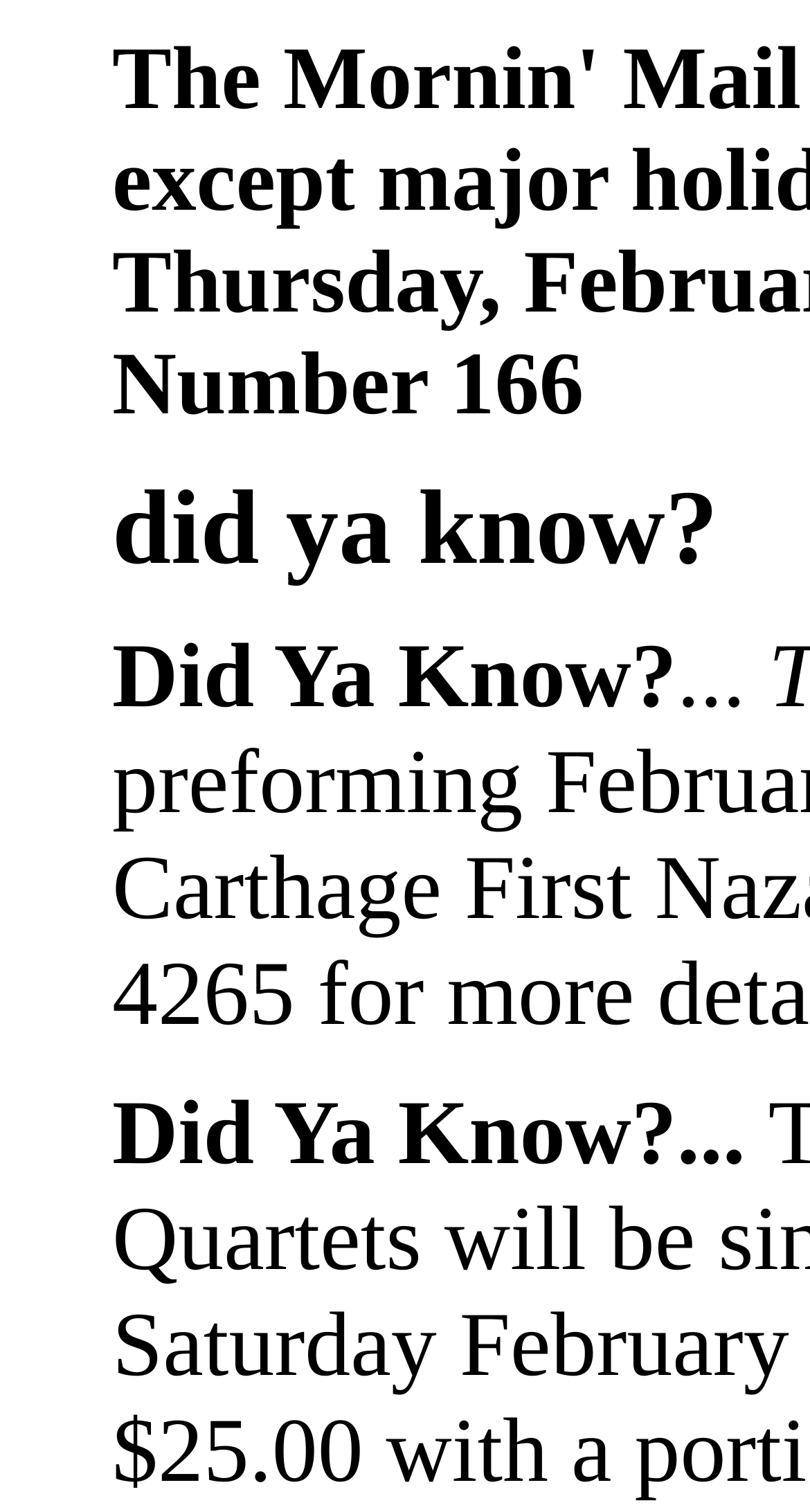Given the description of a UI element: "did ya know", identify the bounding box coordinates of the matching element in the webpage screenshot.

[0.138, 0.354, 0.821, 0.378]